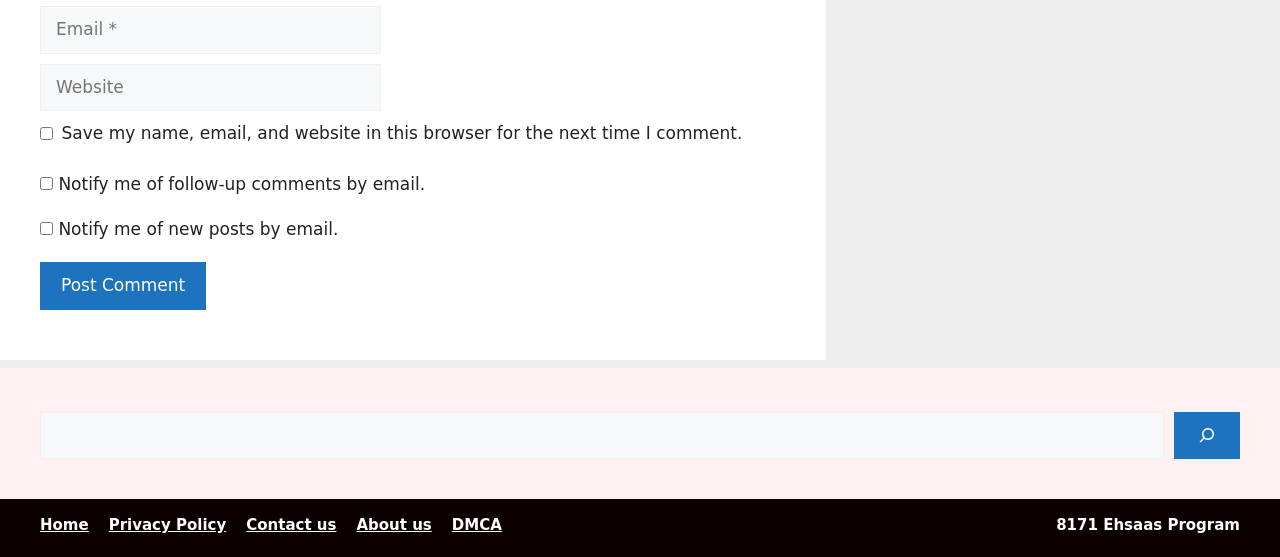Provide the bounding box coordinates of the section that needs to be clicked to accomplish the following instruction: "View recent posts."

None